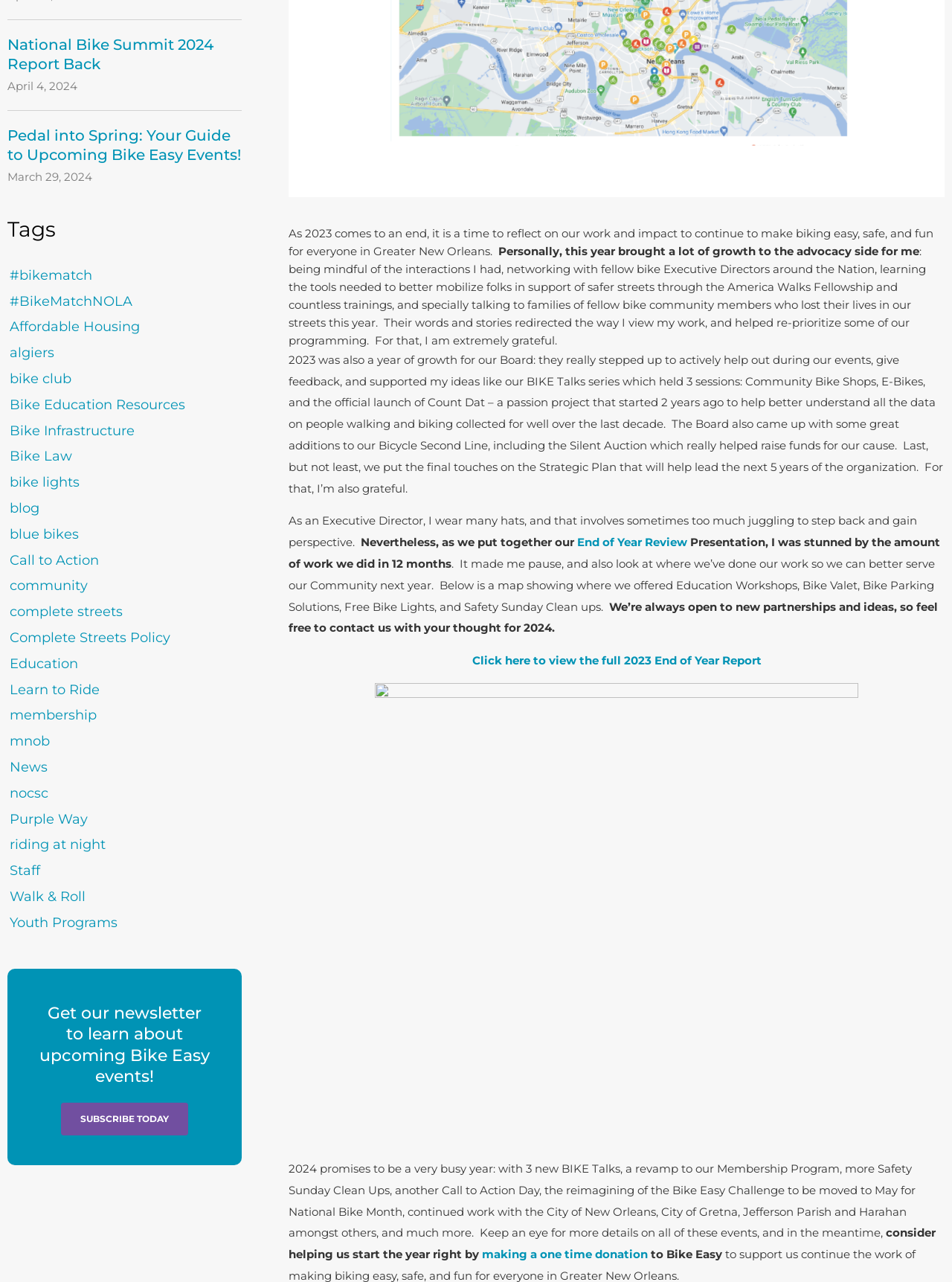Predict the bounding box coordinates of the UI element that matches this description: "Affordable Housing". The coordinates should be in the format [left, top, right, bottom] with each value between 0 and 1.

[0.01, 0.247, 0.252, 0.264]